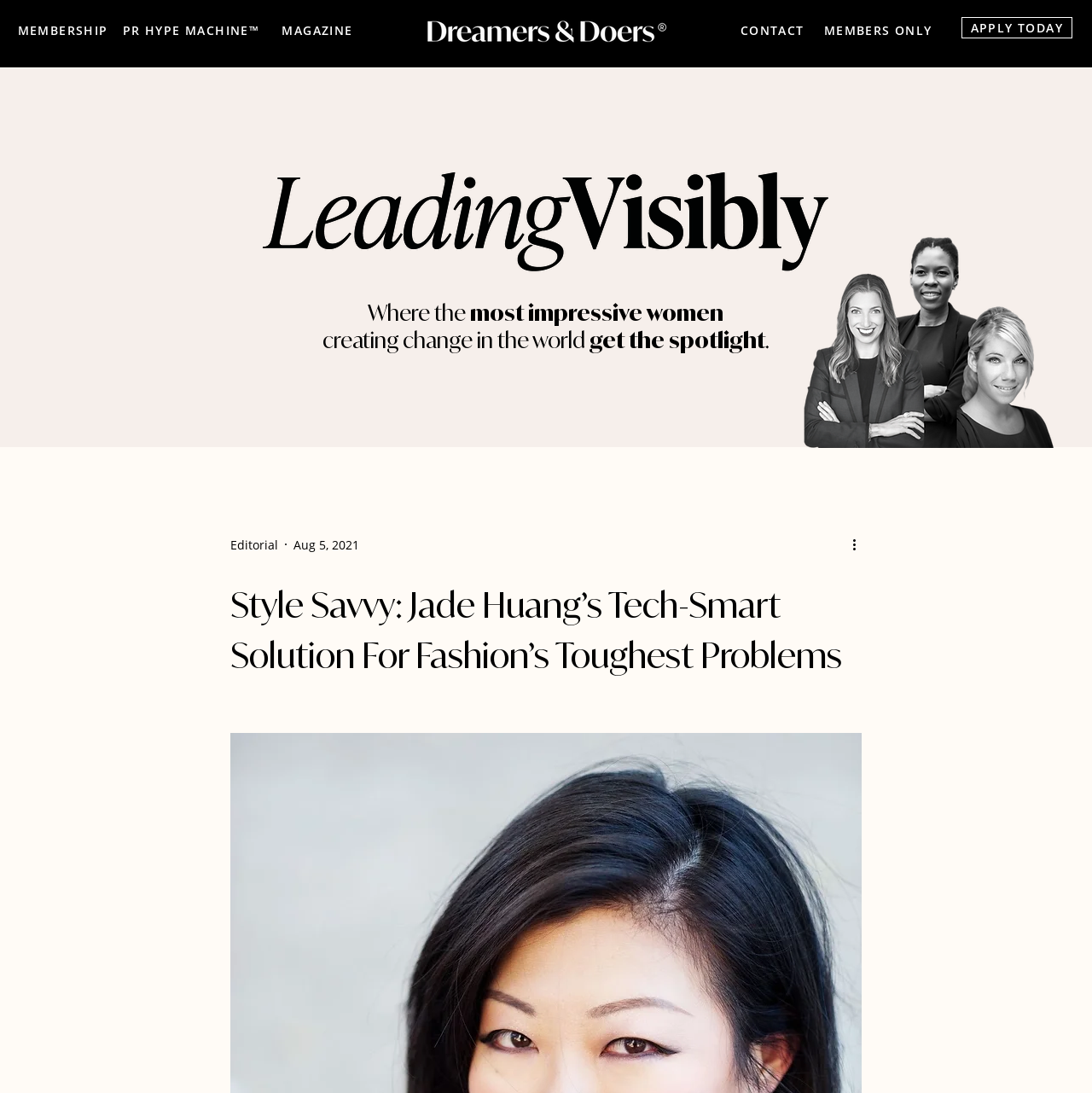Provide the bounding box for the UI element matching this description: "MAGAZINE".

[0.242, 0.012, 0.324, 0.043]